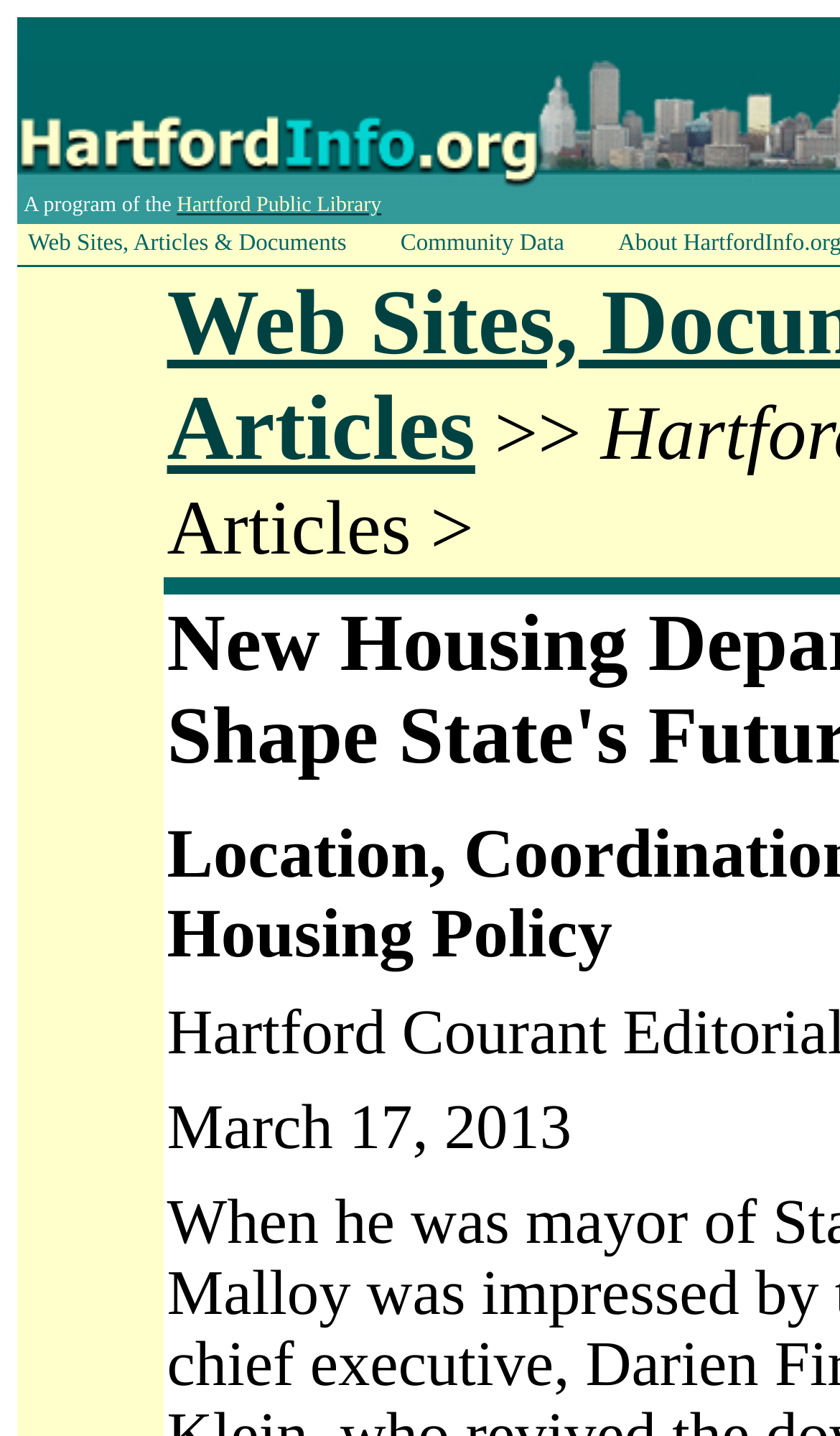What is the purpose of the program mentioned?
Please provide a comprehensive answer based on the visual information in the image.

The answer cannot be found directly on the webpage. While the webpage mentions 'A program of the Hartford Public Library', it does not provide information on the purpose of the program. Further research would be needed to determine the program's purpose.